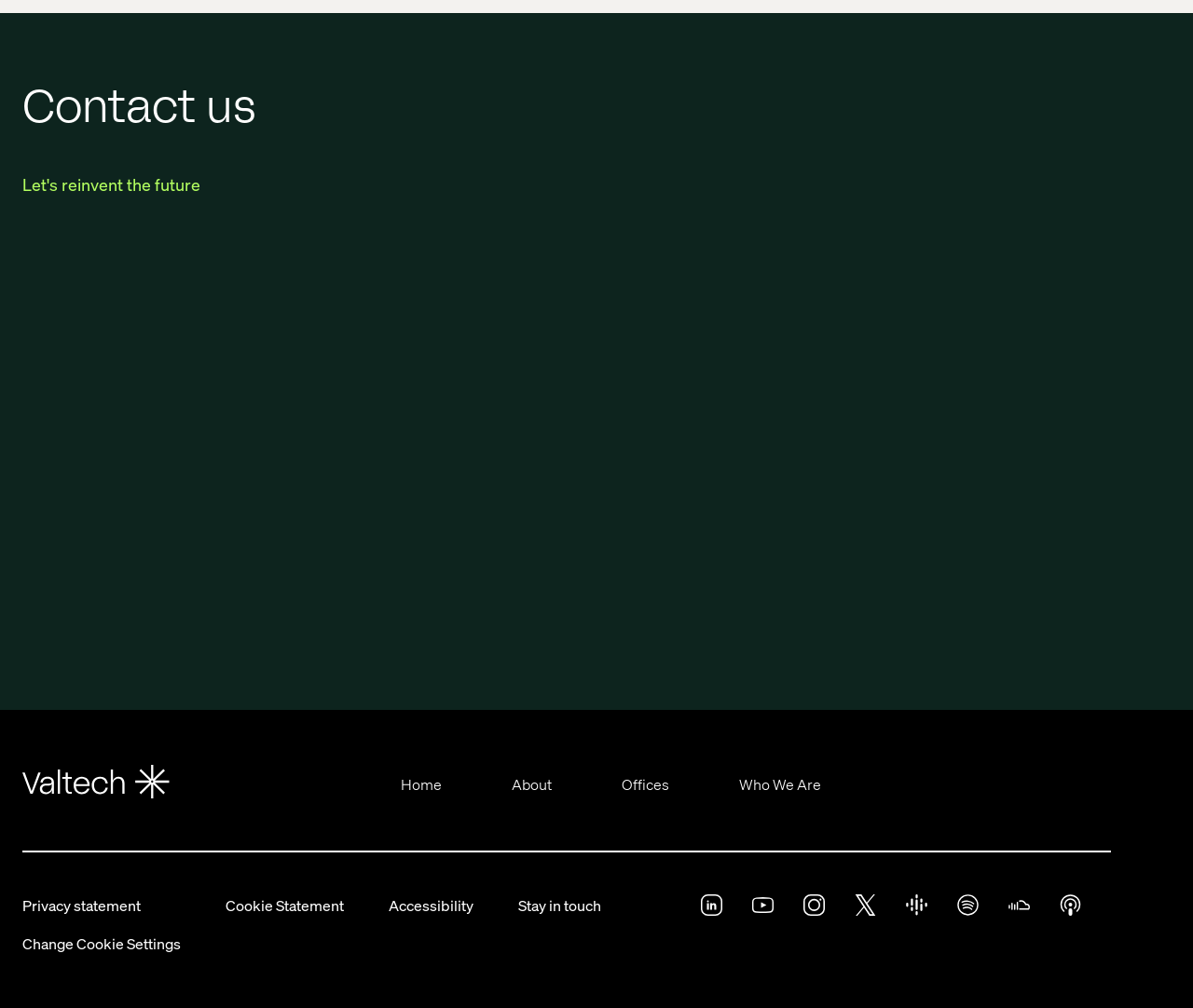What is the last link in the footer section?
Identify the answer in the screenshot and reply with a single word or phrase.

Apple Podcasts